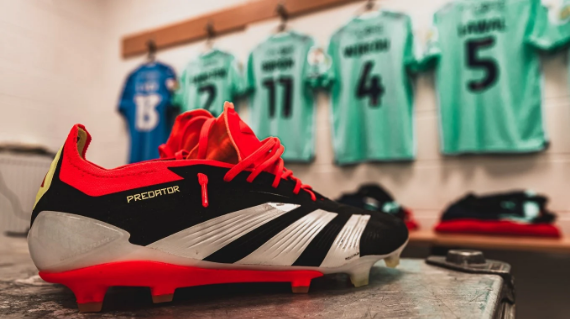Where are the additional jerseys placed?
Utilize the information in the image to give a detailed answer to the question.

The setting appears to be a locker room, with additional jerseys draped on a bench in the background, which enhances the sporty atmosphere and suggests that the bench is used to store extra jerseys.